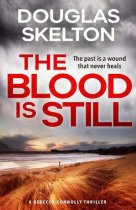Based on the image, please elaborate on the answer to the following question:
What is the theme hinted by the tagline?

The tagline 'The past is a wound that never heals' hints at themes of unresolved trauma and danger, which suggests that the book is a psychological thriller that explores the consequences of past events.